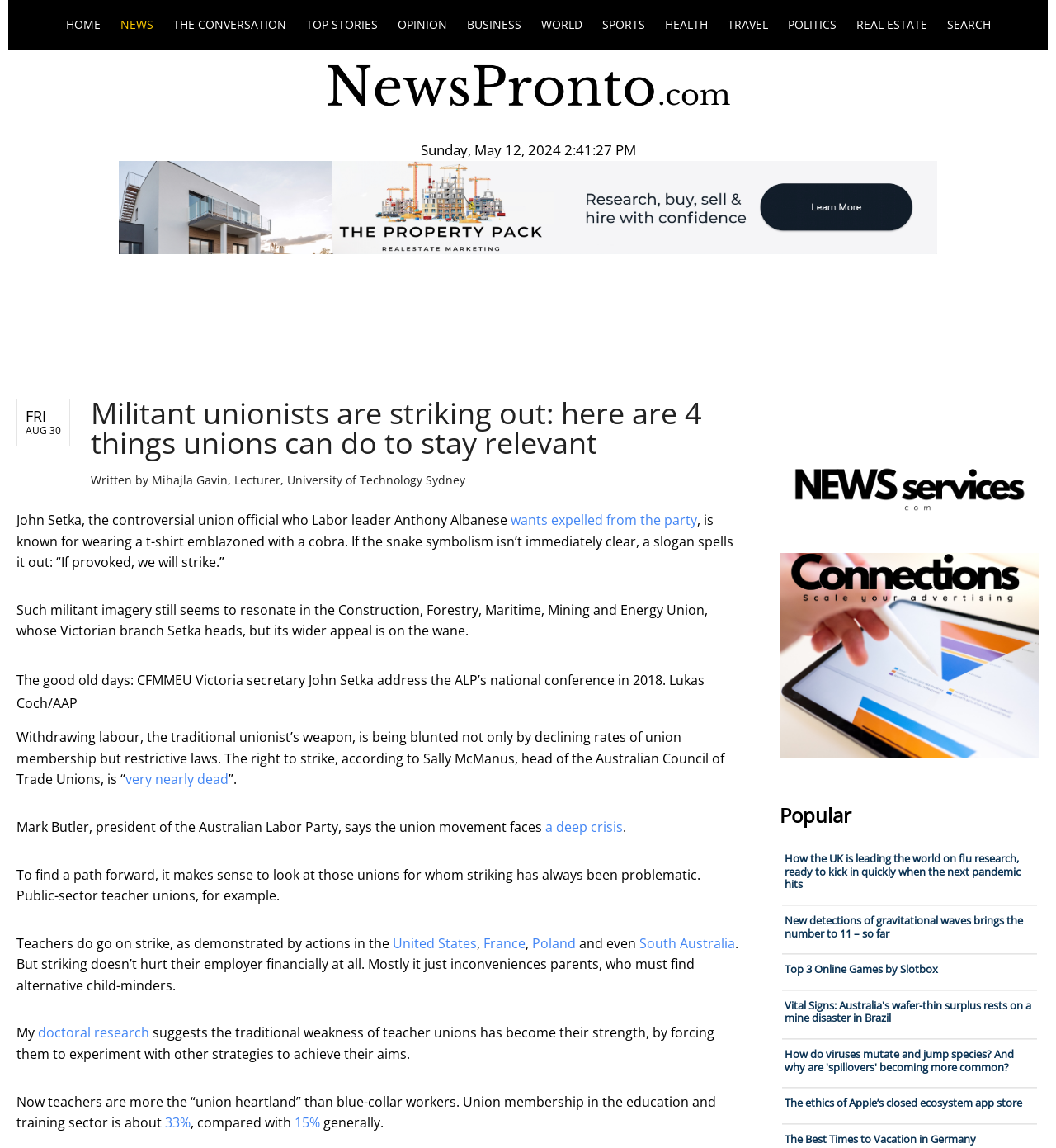Please locate the bounding box coordinates of the element that should be clicked to complete the given instruction: "Read the article 'How the UK is leading the world on flu research, ready to kick in quickly when the next pandemic hits'".

[0.743, 0.741, 0.967, 0.777]